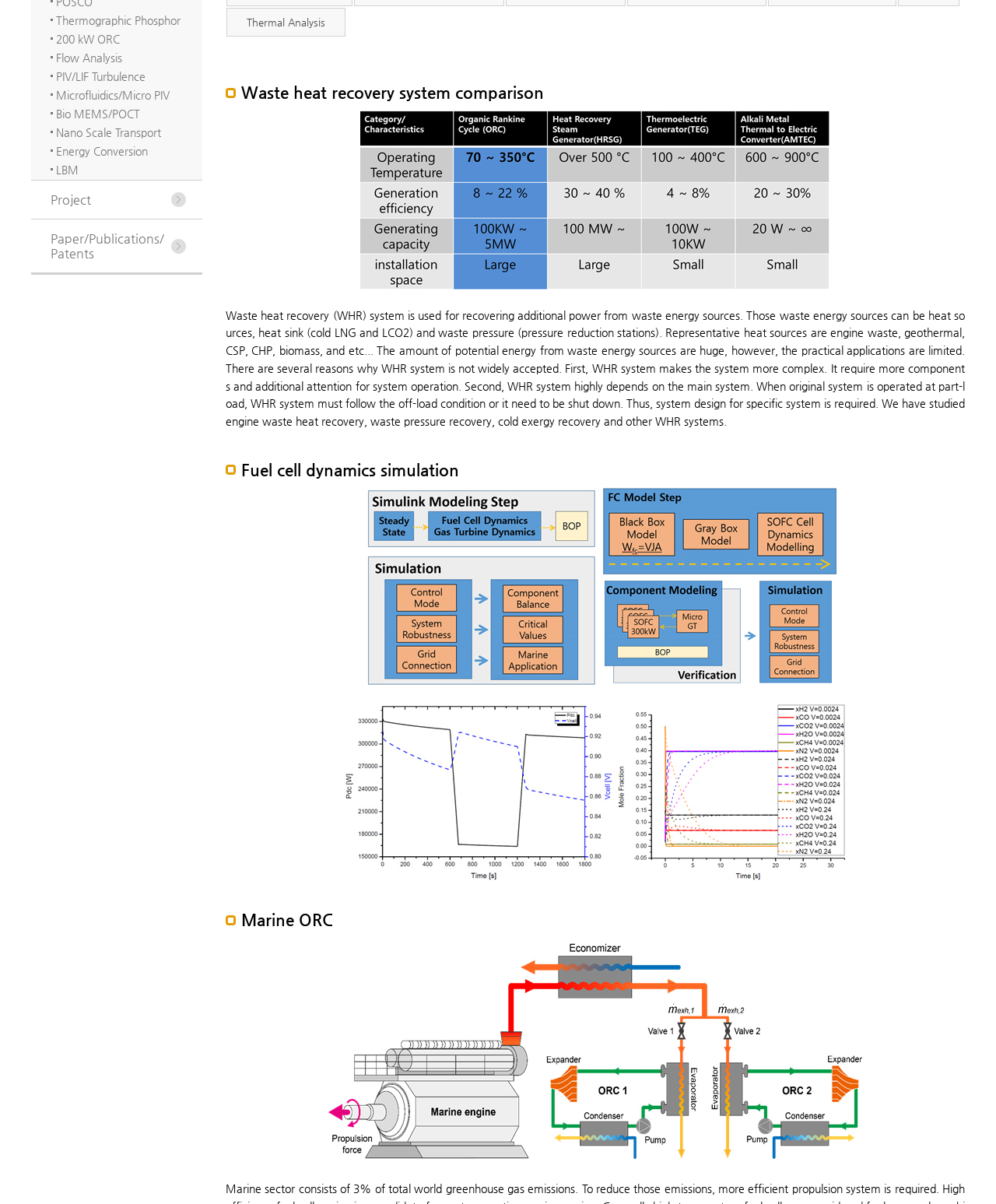Locate the bounding box of the UI element defined by this description: "200 kW ORC". The coordinates should be given as four float numbers between 0 and 1, formatted as [left, top, right, bottom].

[0.051, 0.027, 0.12, 0.037]